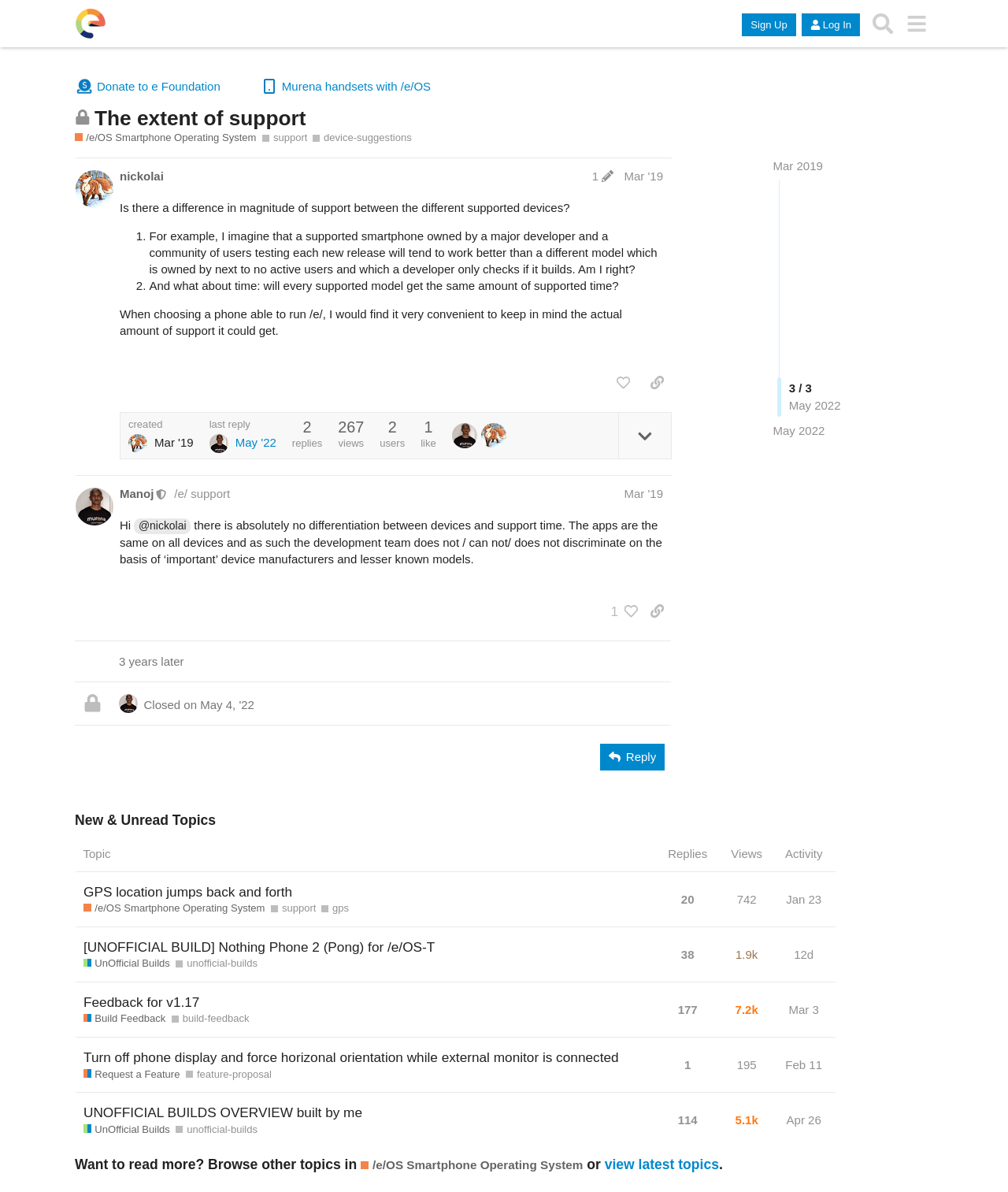Can you show the bounding box coordinates of the region to click on to complete the task described in the instruction: "Reply"?

[0.596, 0.624, 0.659, 0.646]